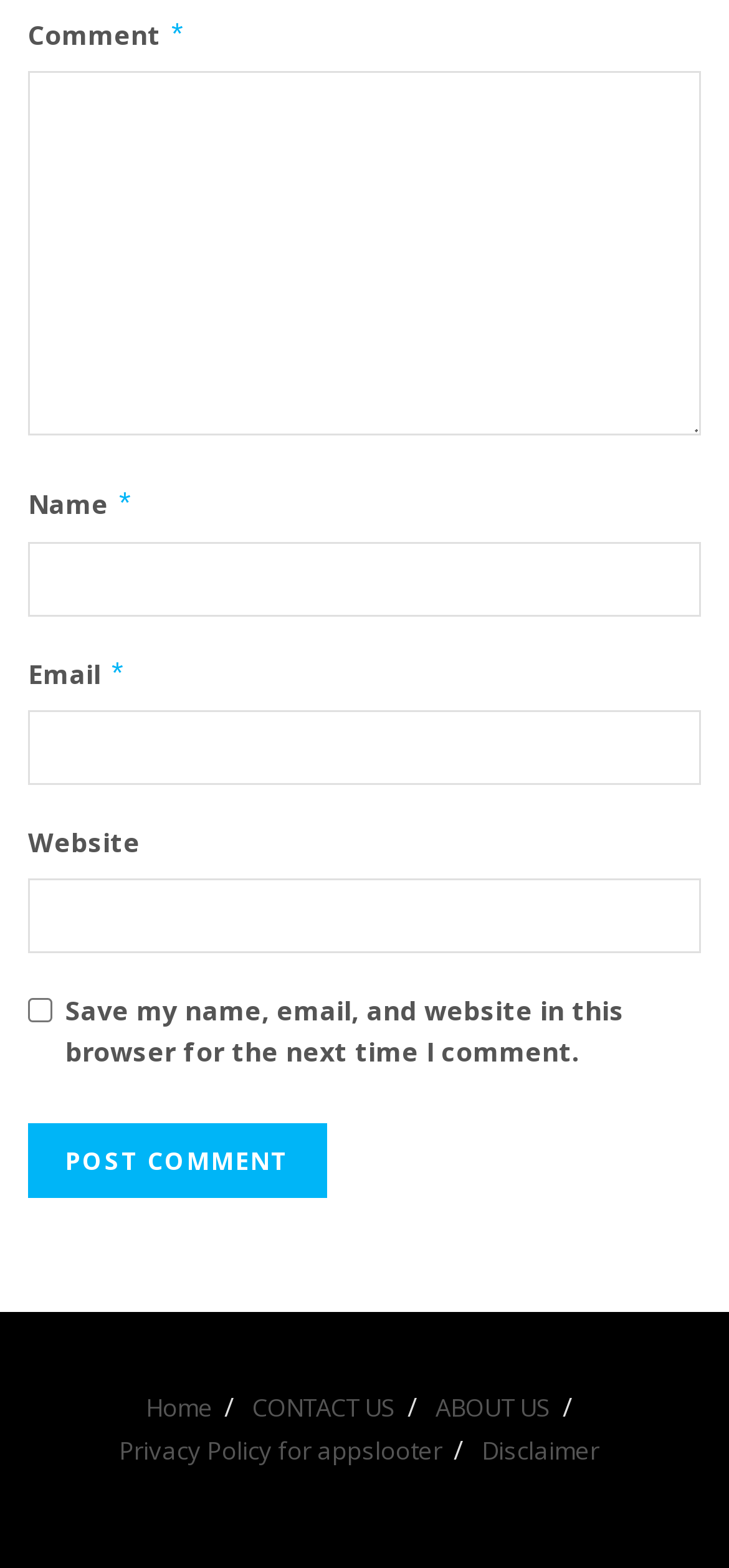Identify the coordinates of the bounding box for the element that must be clicked to accomplish the instruction: "Visit the Home page".

[0.2, 0.887, 0.292, 0.909]